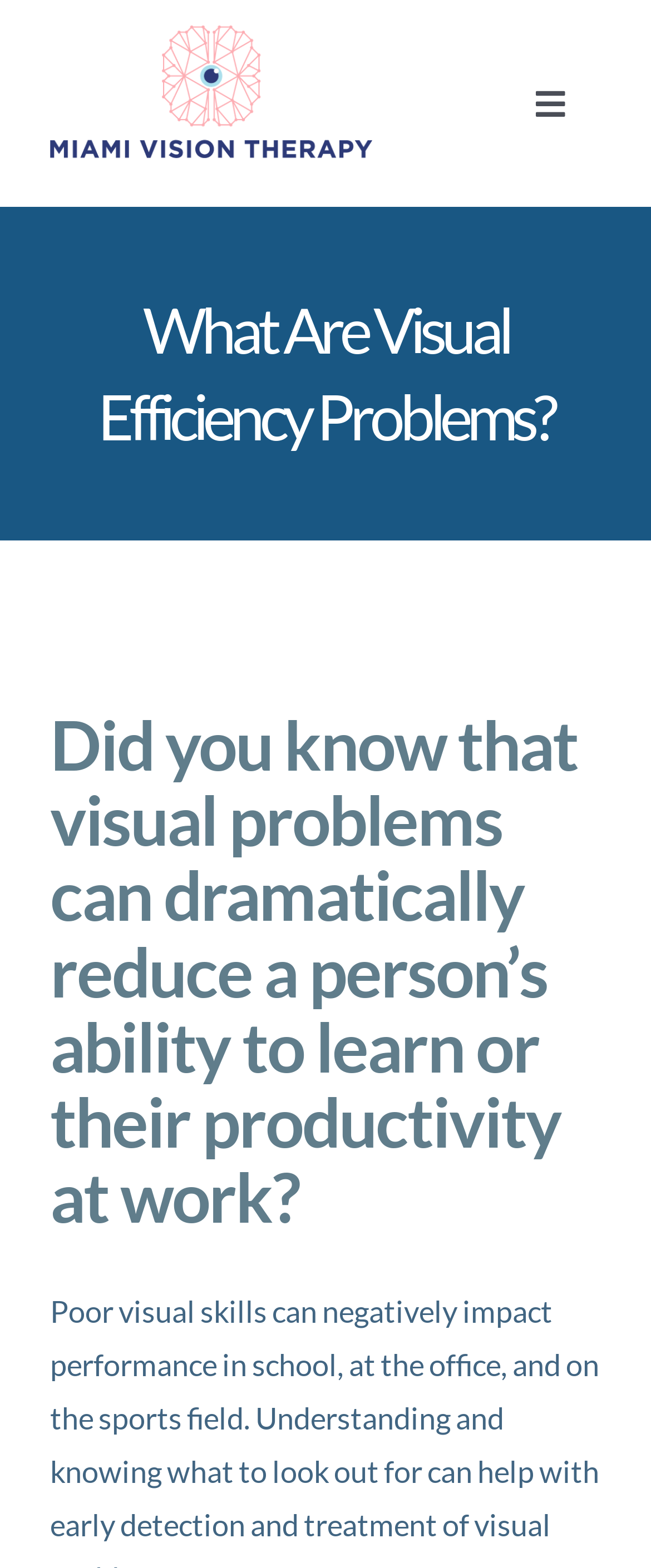Use a single word or phrase to answer this question: 
What is the logo of the website?

Miami Vision Therapy Logo